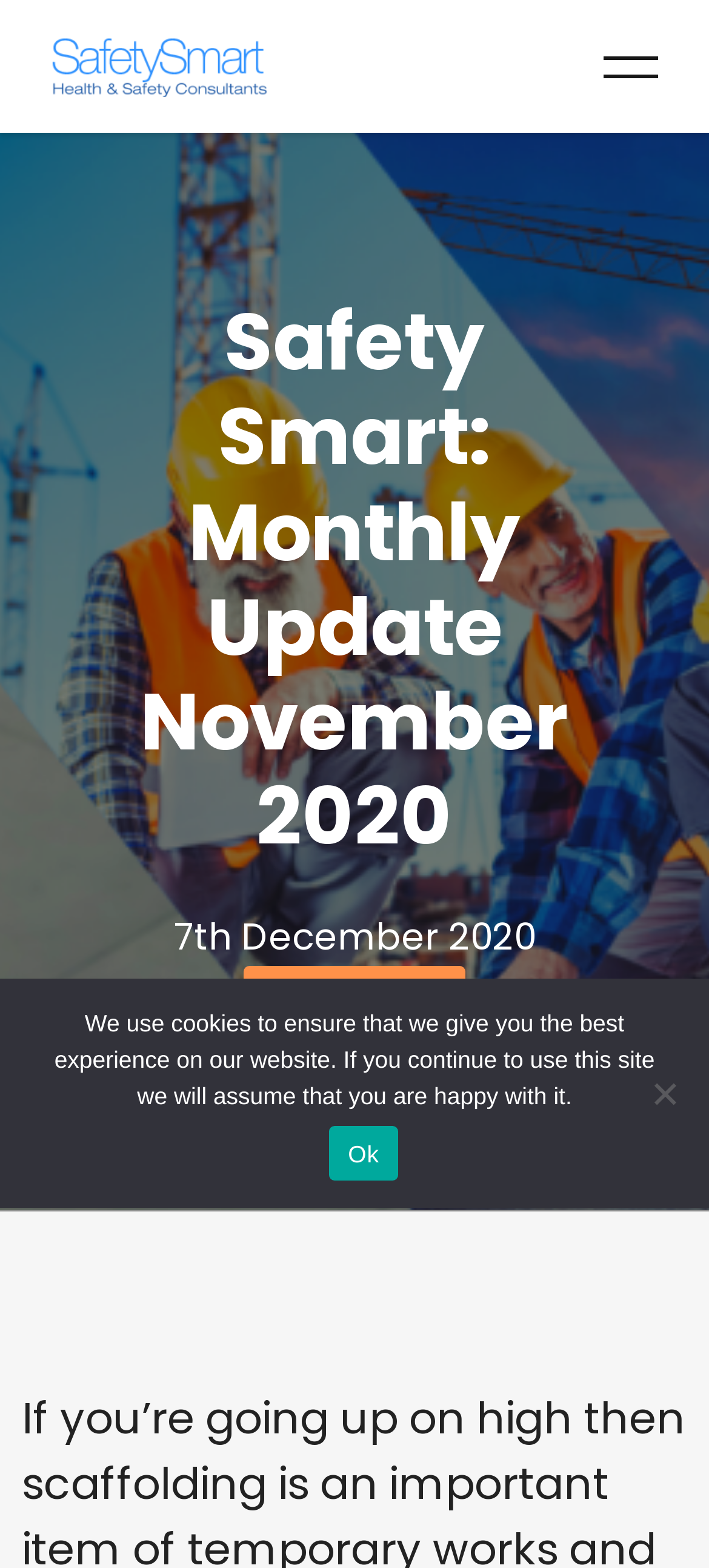What is the type of the 'Posted in Blogs' element?
Use the screenshot to answer the question with a single word or phrase.

Link